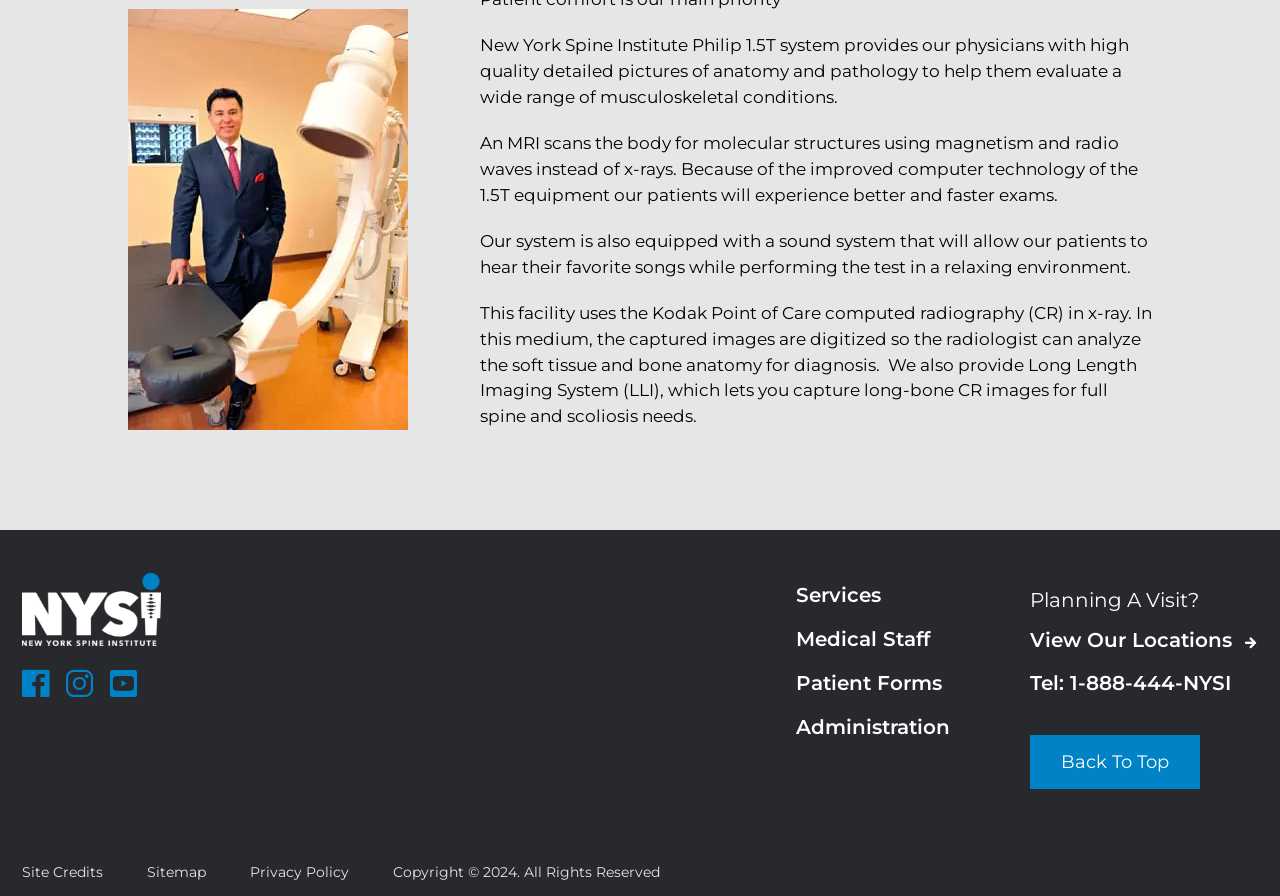Predict the bounding box coordinates of the UI element that matches this description: "Back To Top". The coordinates should be in the format [left, top, right, bottom] with each value between 0 and 1.

[0.805, 0.82, 0.938, 0.88]